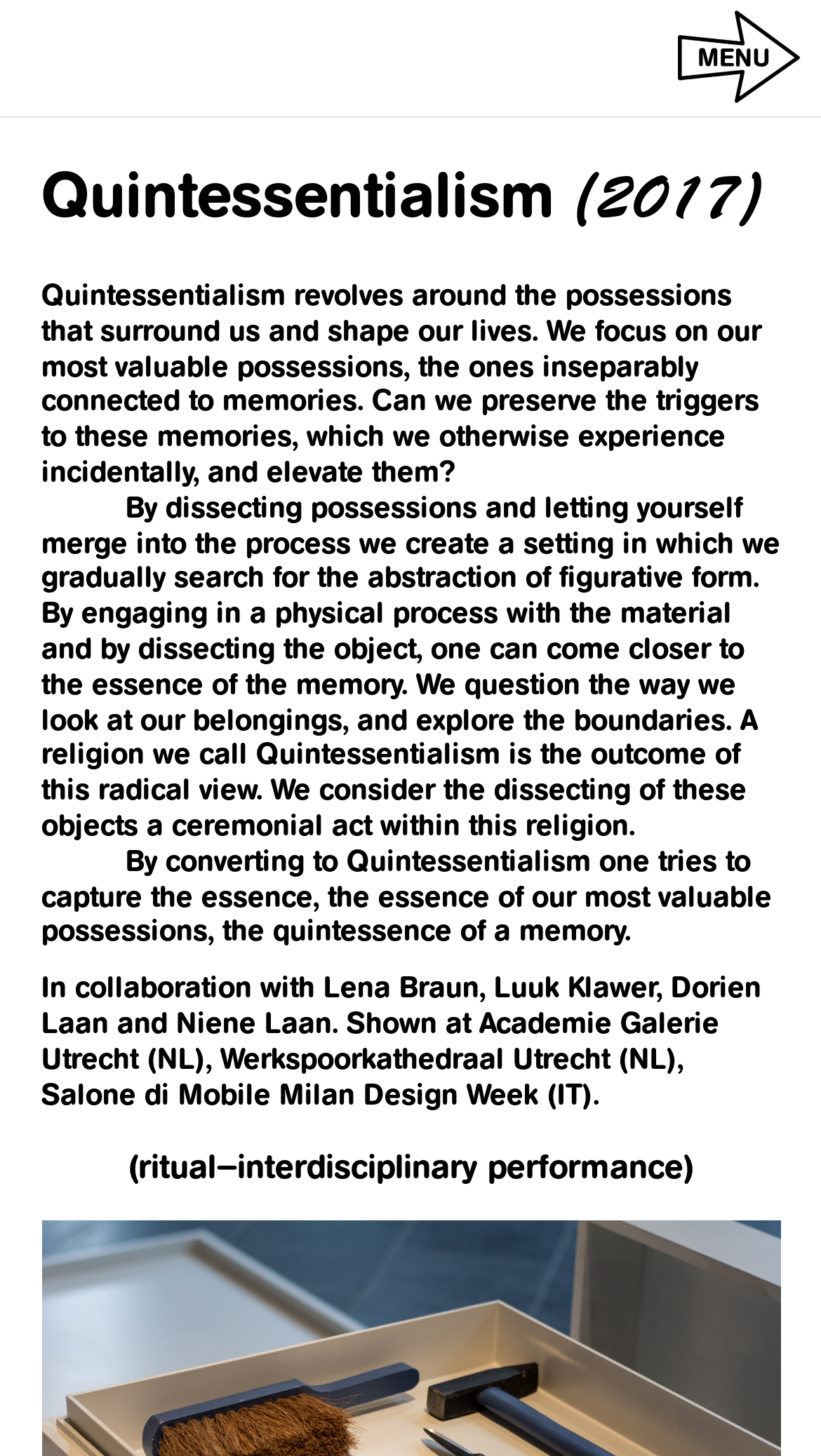Provide a single word or phrase to answer the given question: 
What is Quintessentialism about?

Memories and possessions